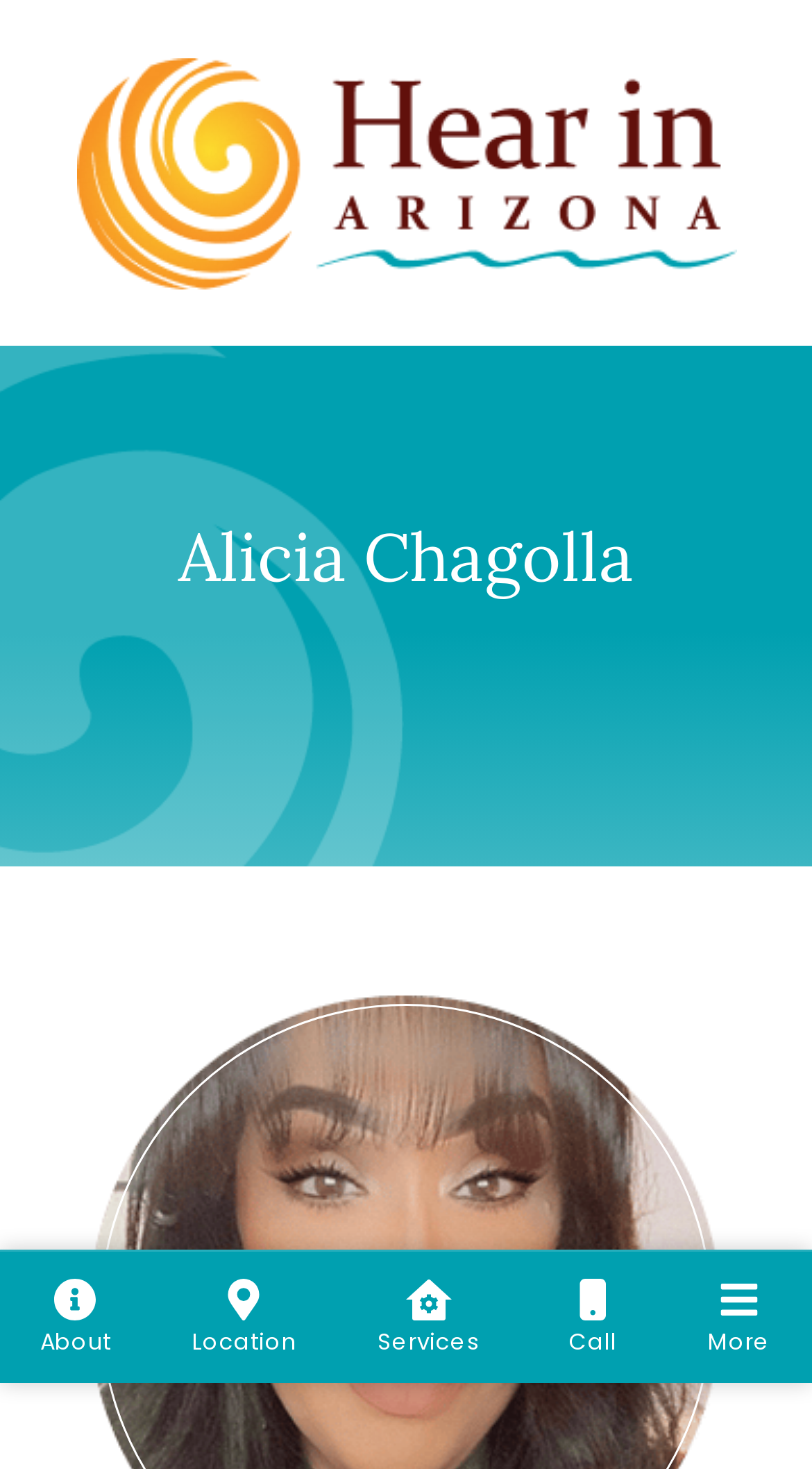What is the name of the person on the webpage?
From the image, respond with a single word or phrase.

Alicia Chagolla